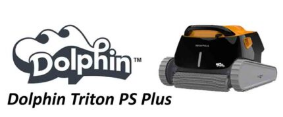Respond with a single word or short phrase to the following question: 
What is the purpose of the Triton PS Plus?

To clean inground pools